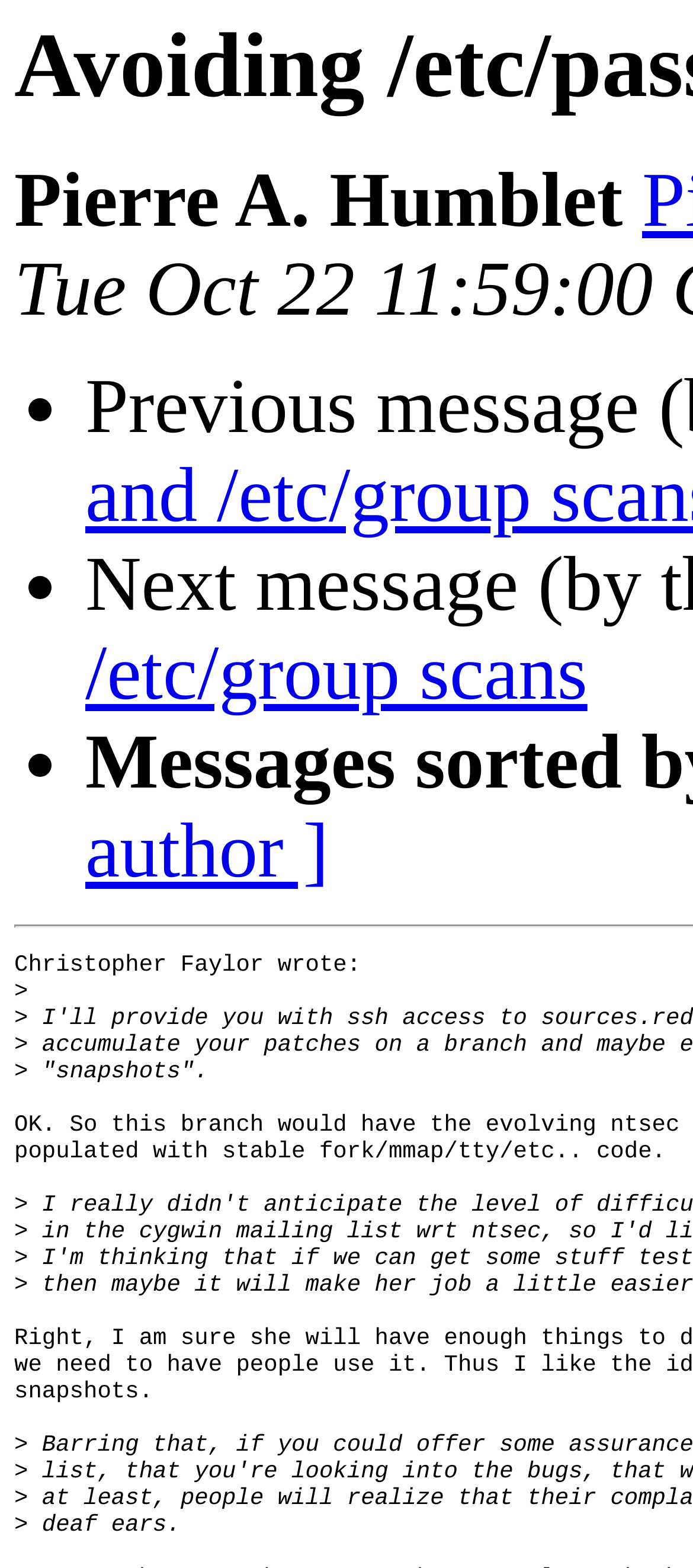Craft a detailed narrative of the webpage's structure and content.

The webpage appears to be a discussion or article about avoiding scans of /etc/passwd and /etc/group files. At the top, there is a title or header with the author's name, "Pierre A. Humblet". Below the author's name, there are three bullet points, indicated by list markers, which are aligned to the left side of the page. 

Following the bullet points, there is a quote or message from Christopher Faylor, which spans about half of the page's width. The quote mentions "snapshots". Below the quote, there is another piece of text that says "deaf ears". This text is positioned near the bottom of the page.